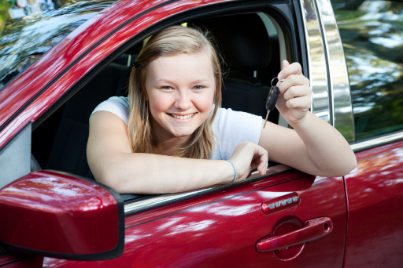Deliver an in-depth description of the image, highlighting major points.

The image features a cheerful teenager sitting in the driver's seat of a red car, beaming with a sense of accomplishment and excitement. She has shoulder-length blonde hair and is leaning out of the car window, holding up a car key with pride. The setting suggests a backdrop of greenery, hinting at a sunny outdoor environment, which enhances the joyful atmosphere. This scene portrays the milestone of gaining independence often associated with obtaining a driver's license, reflecting typical teenage experiences and the thrill of new freedoms. The overall mood is one of happiness and accomplishment, capturing the essence of youth and newfound responsibility.